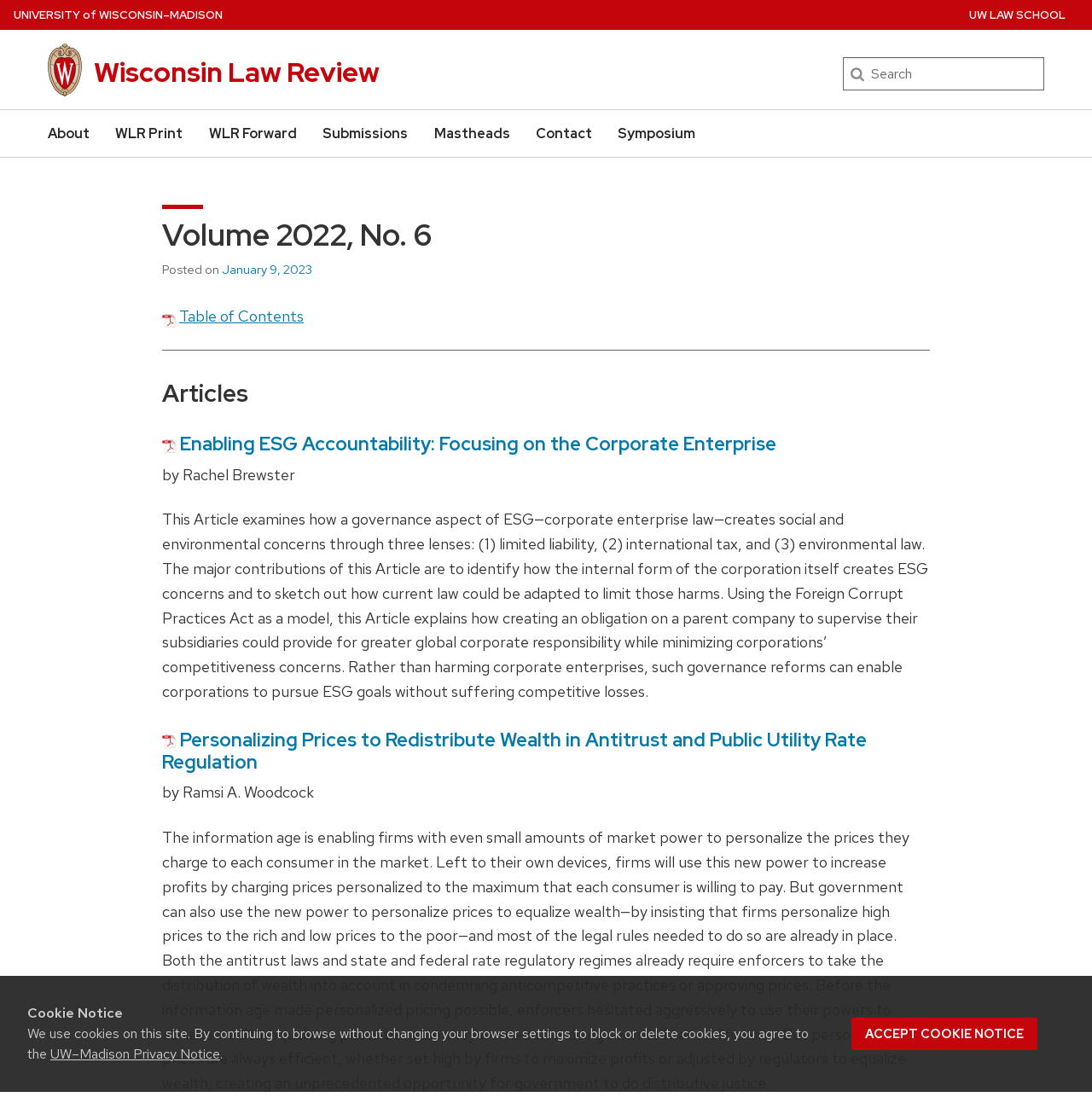Please examine the image and answer the question with a detailed explanation:
How many articles are listed on this page?

I found the answer by looking at the headings 'PDF link Enabling ESG Accountability: Focusing on the Corporate Enterprise' and 'PDF link Personalizing Prices to Redistribute Wealth in Antitrust and Public Utility Rate Regulation' which indicate two separate articles.